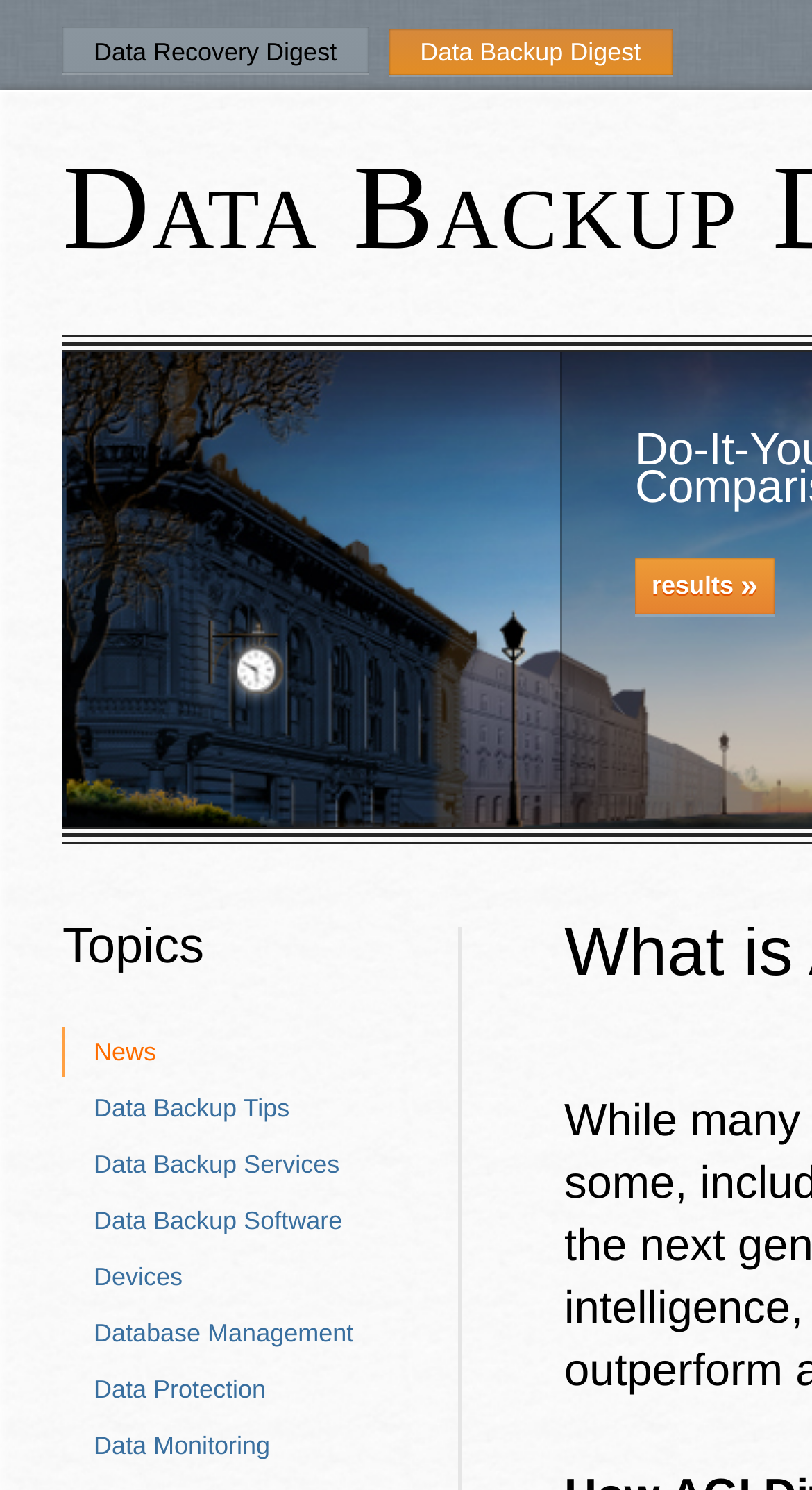What is the principal heading displayed on the webpage?

Data Backup Digest